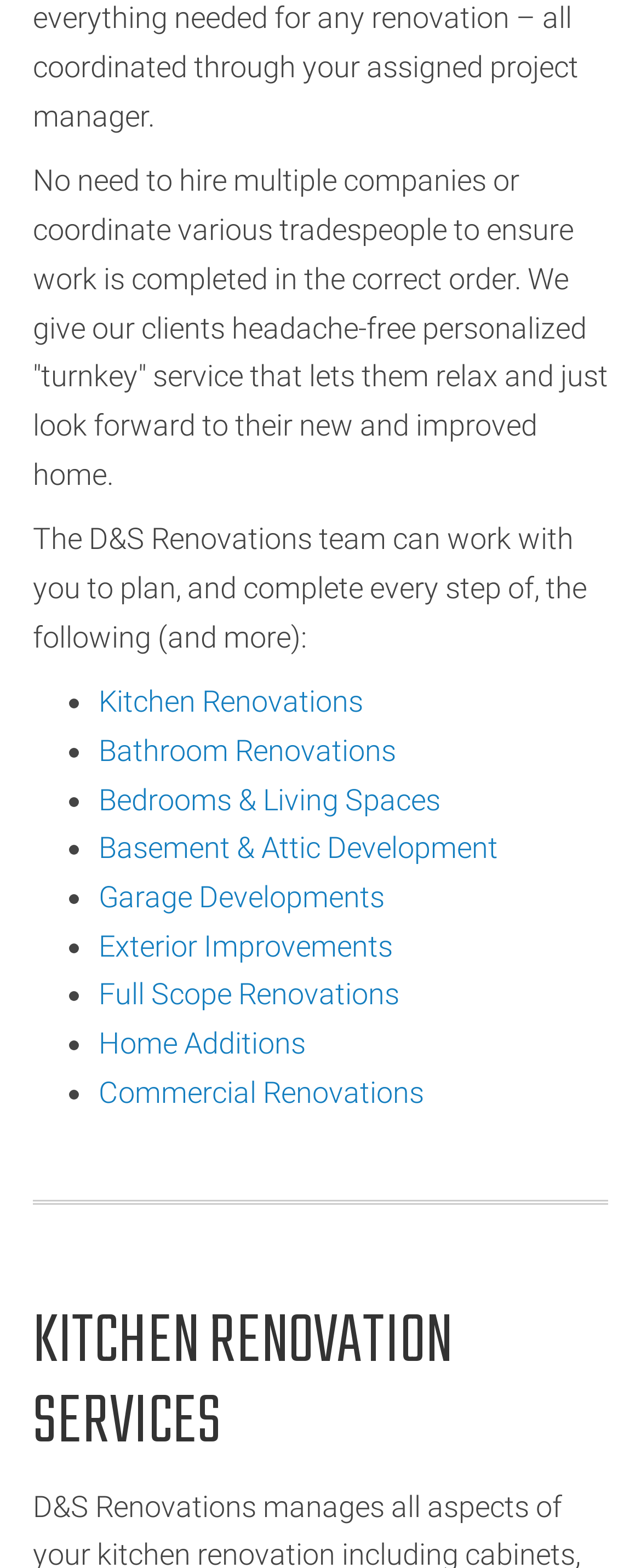What is the benefit of hiring D&S Renovations?
Using the information from the image, provide a comprehensive answer to the question.

According to the webpage, D&S Renovations provides a 'turnkey' service, which means they can handle every step of the renovation process, allowing clients to relax and look forward to their new and improved home without worrying about coordinating multiple companies or tradespeople.